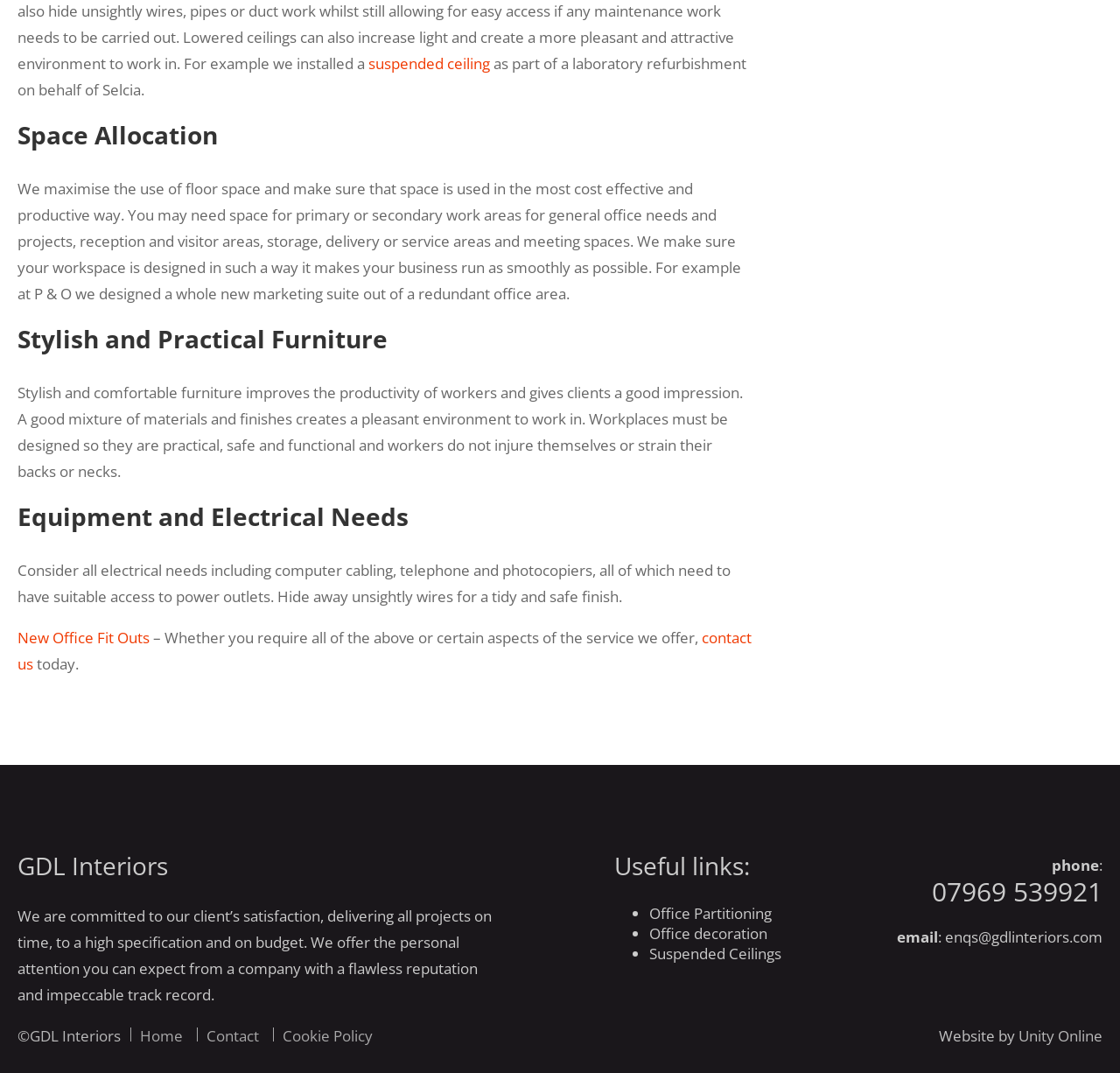Can you find the bounding box coordinates for the UI element given this description: "New Office Fit Outs"? Provide the coordinates as four float numbers between 0 and 1: [left, top, right, bottom].

[0.016, 0.585, 0.134, 0.603]